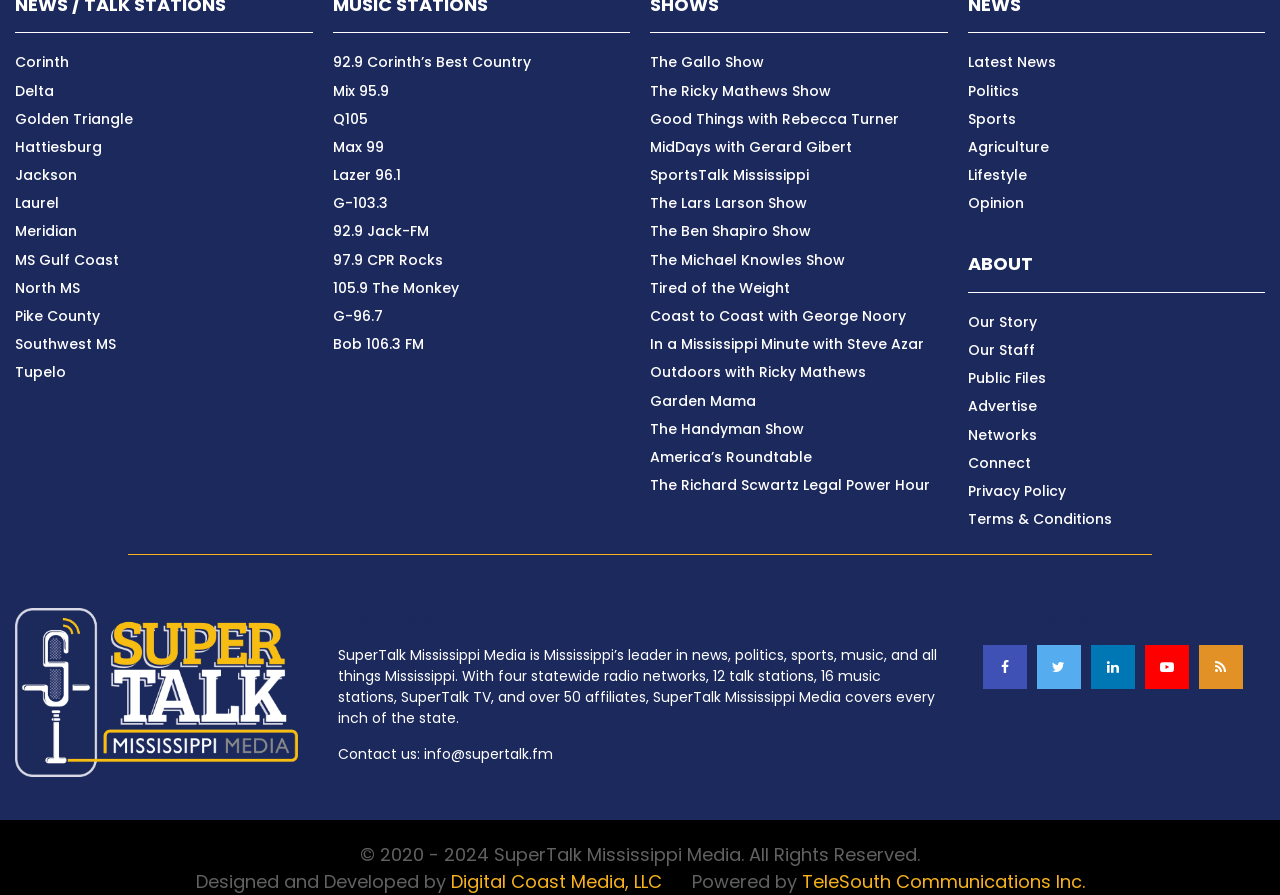Please identify the bounding box coordinates of the clickable area that will fulfill the following instruction: "Listen to 92.9 Corinth’s Best Country". The coordinates should be in the format of four float numbers between 0 and 1, i.e., [left, top, right, bottom].

[0.26, 0.06, 0.414, 0.085]